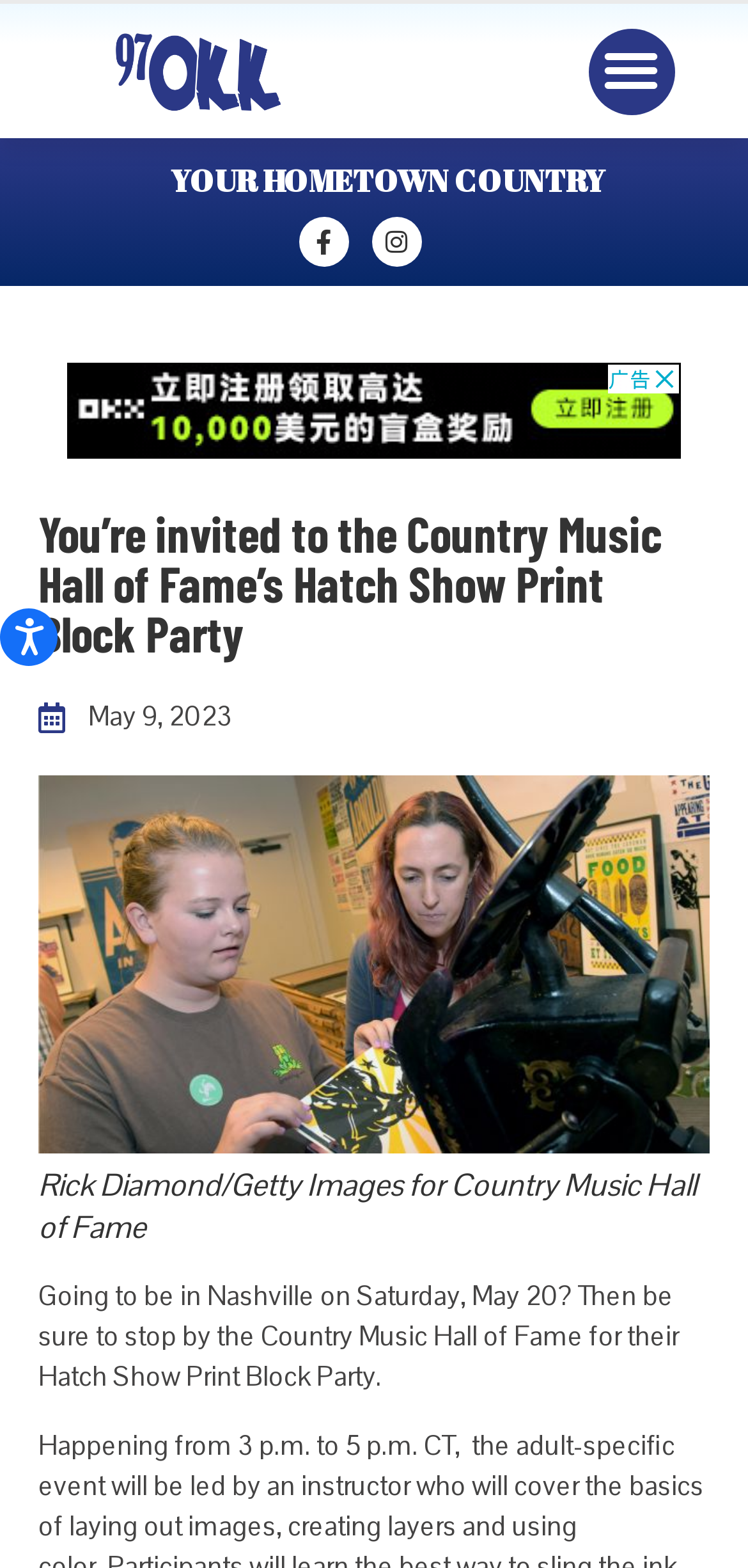For the given element description aria-label="Advertisement" name="aswift_1" title="Advertisement", determine the bounding box coordinates of the UI element. The coordinates should follow the format (top-left x, top-left y, bottom-right x, bottom-right y) and be within the range of 0 to 1.

[0.09, 0.231, 0.91, 0.293]